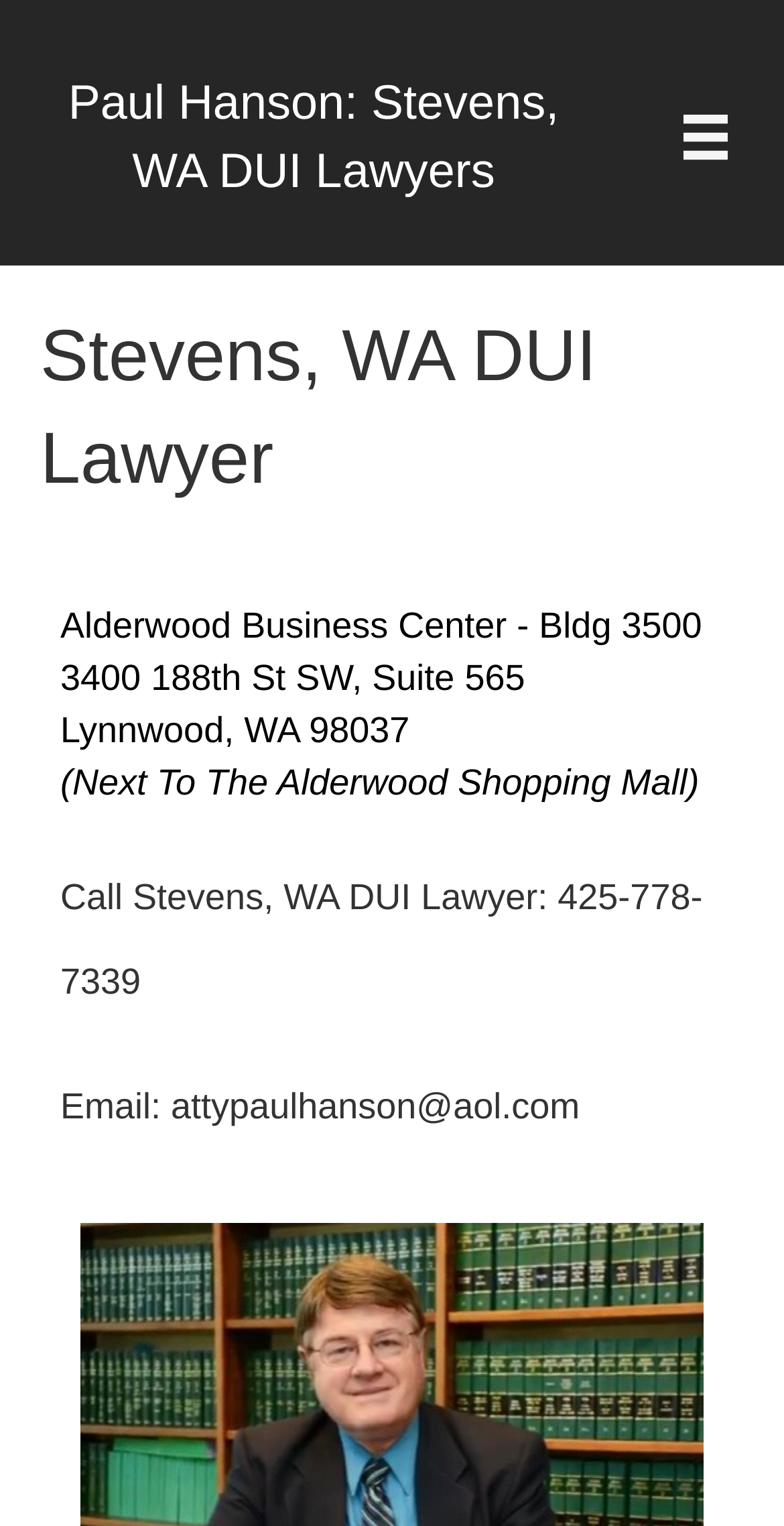What is the address of the DUI lawyer's office?
Provide an in-depth and detailed explanation in response to the question.

I found the address by looking at the static text that says '3400 188th St SW, Suite 565' which is located below the 'Alderwood Business Center - Bldg 3500' text.